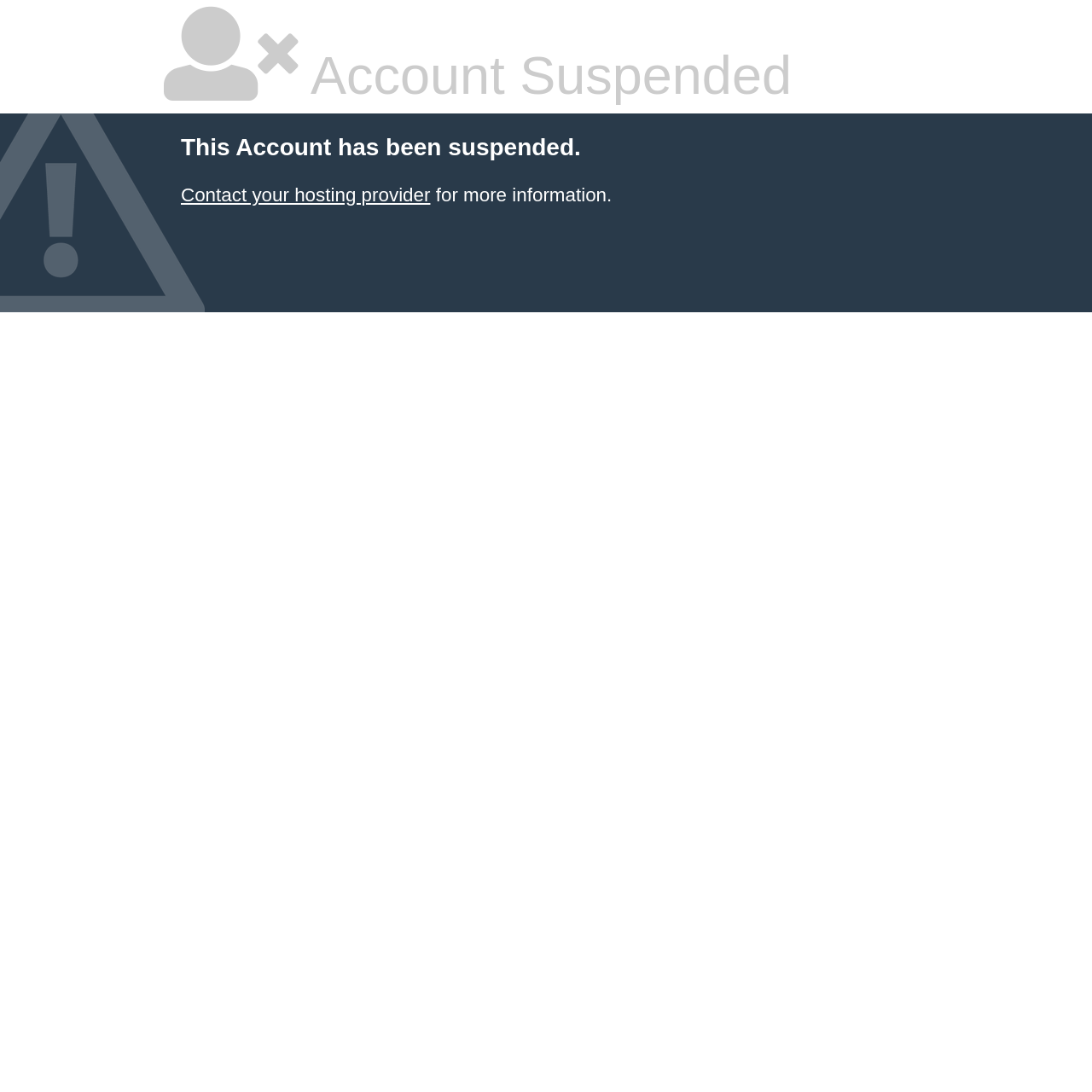Given the element description Contact your hosting provider, predict the bounding box coordinates for the UI element in the webpage screenshot. The format should be (top-left x, top-left y, bottom-right x, bottom-right y), and the values should be between 0 and 1.

[0.166, 0.169, 0.394, 0.188]